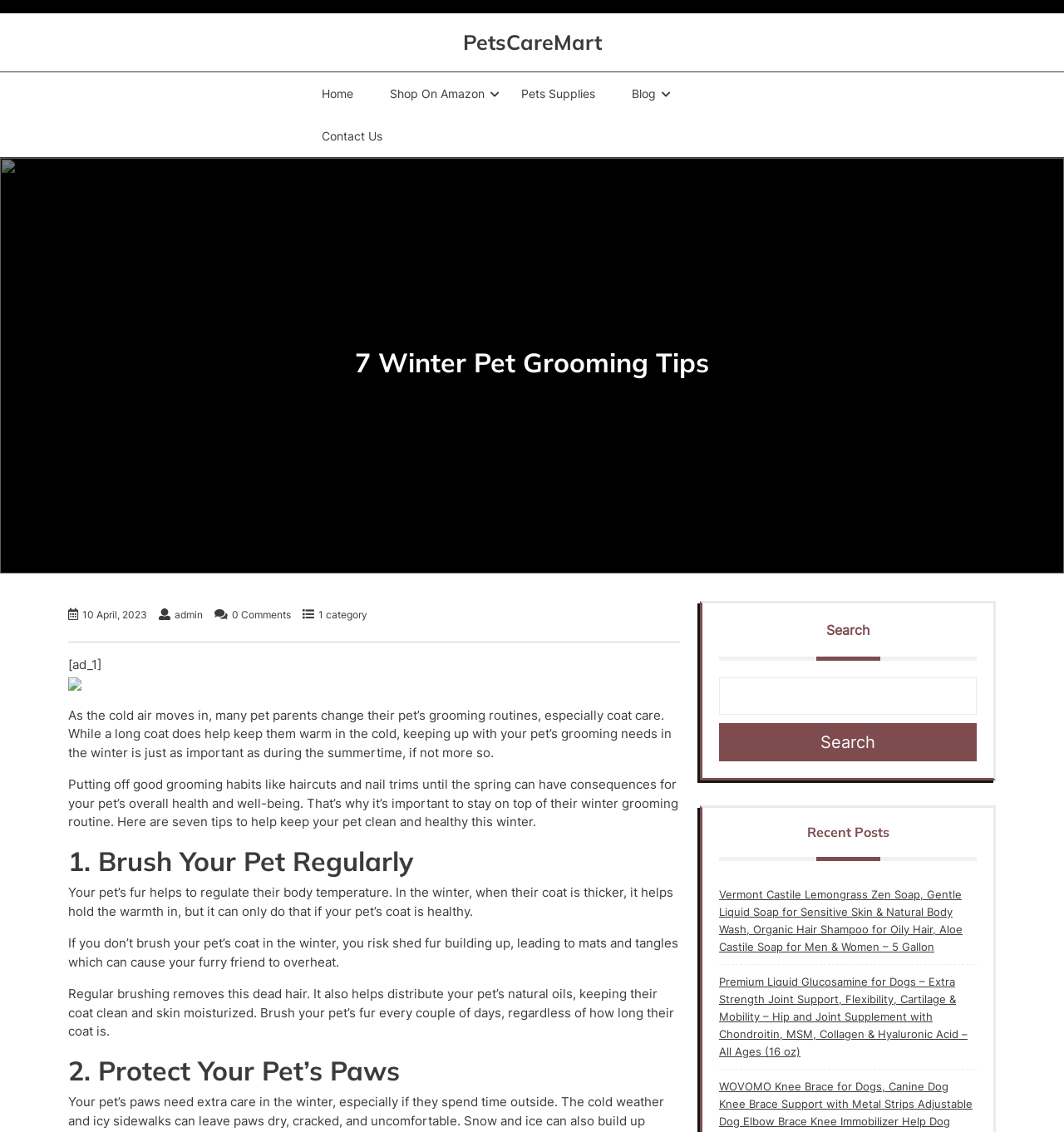Determine the bounding box coordinates of the section I need to click to execute the following instruction: "Read the ERP Selection Simplified article". Provide the coordinates as four float numbers between 0 and 1, i.e., [left, top, right, bottom].

None